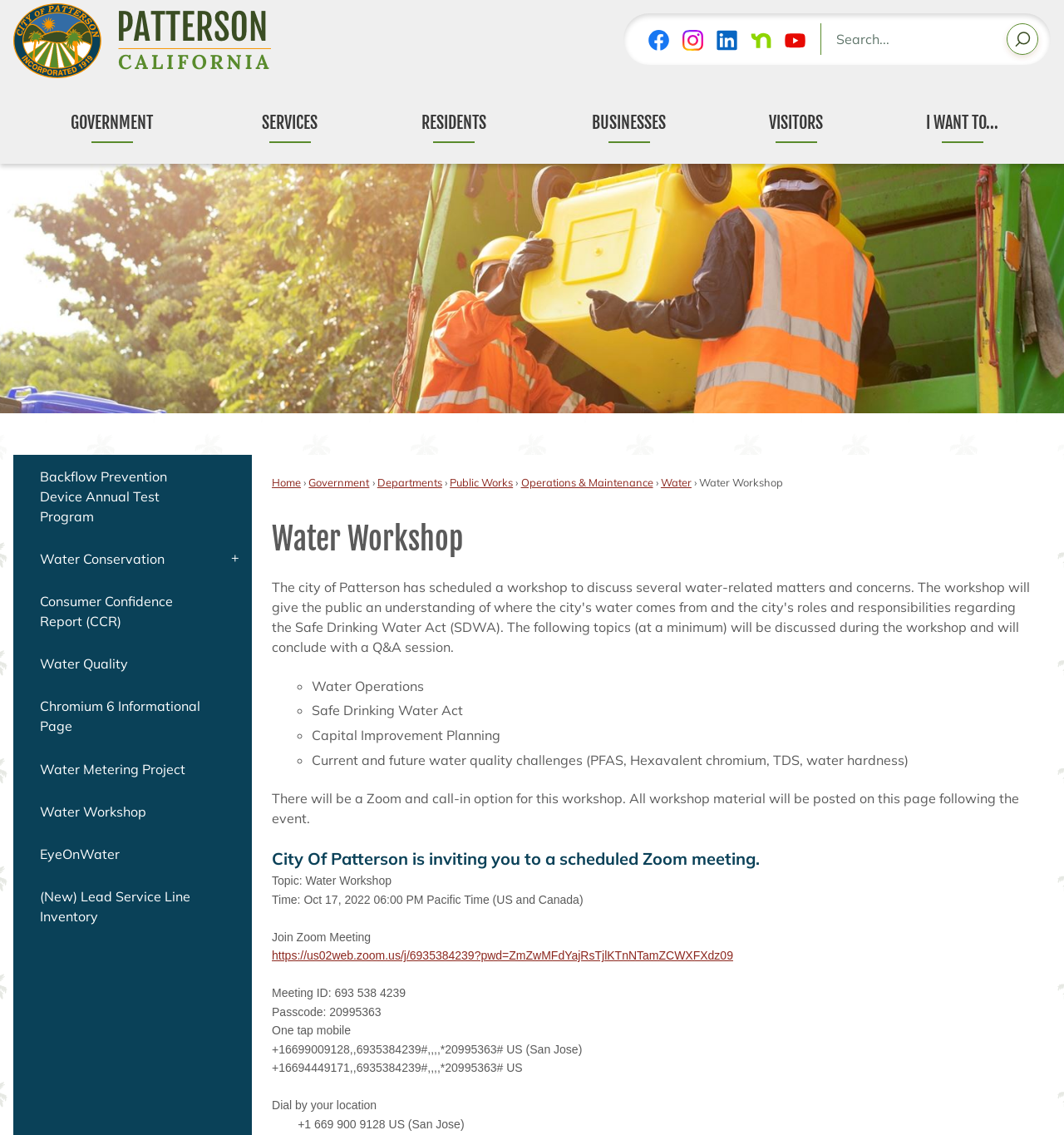Give the bounding box coordinates for this UI element: "Consumer Confidence Report (CCR)". The coordinates should be four float numbers between 0 and 1, arranged as [left, top, right, bottom].

[0.012, 0.511, 0.237, 0.566]